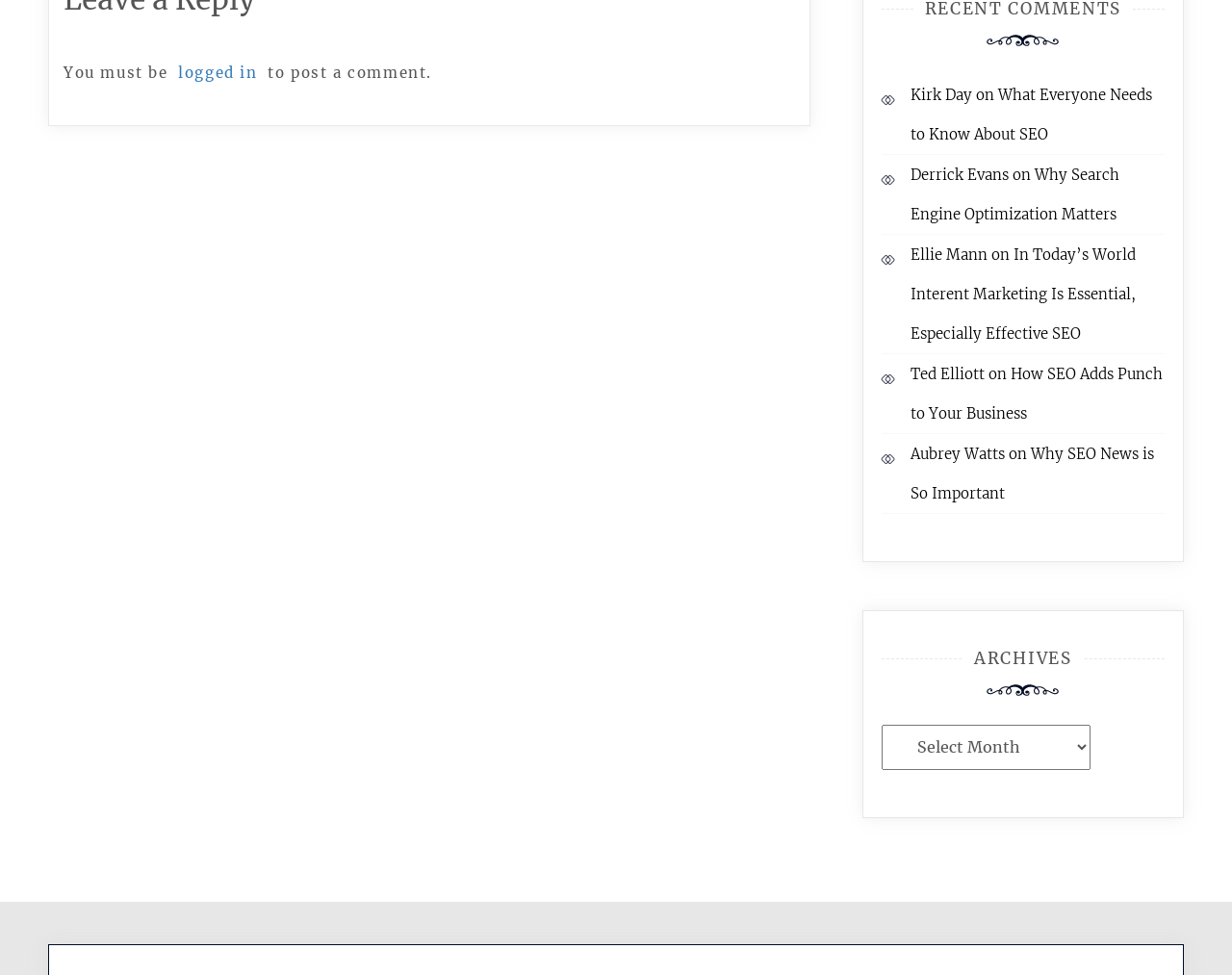Please pinpoint the bounding box coordinates for the region I should click to adhere to this instruction: "click on 'Why SEO News is So Important'".

[0.739, 0.456, 0.936, 0.516]